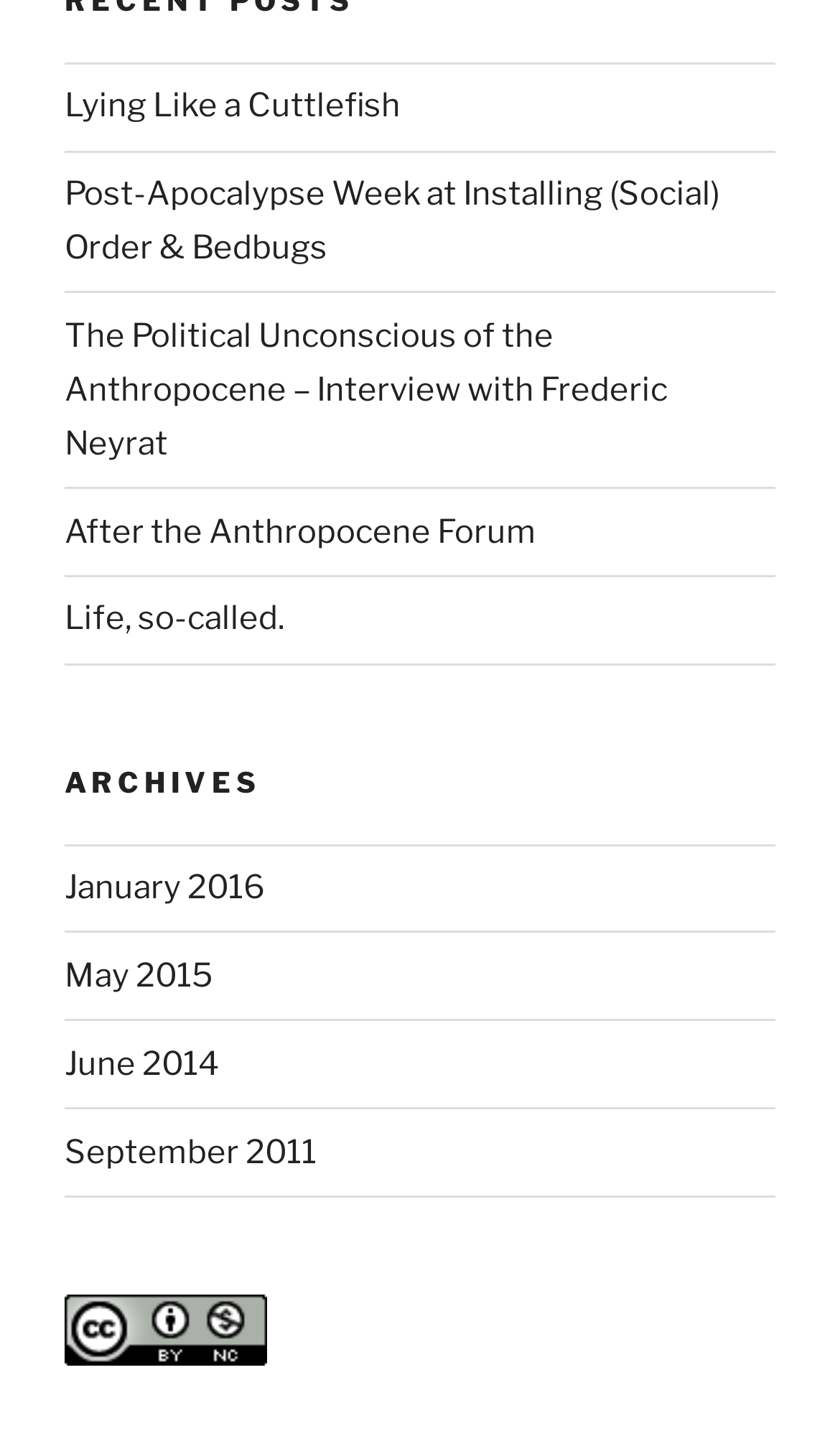What is the category of the second post?
Use the image to give a comprehensive and detailed response to the question.

The category of the second post is 'Post-Apocalypse Week' because the second link element under the 'Recent Posts' navigation element is 'Post-Apocalypse Week at Installing (Social) Order & Bedbugs'.